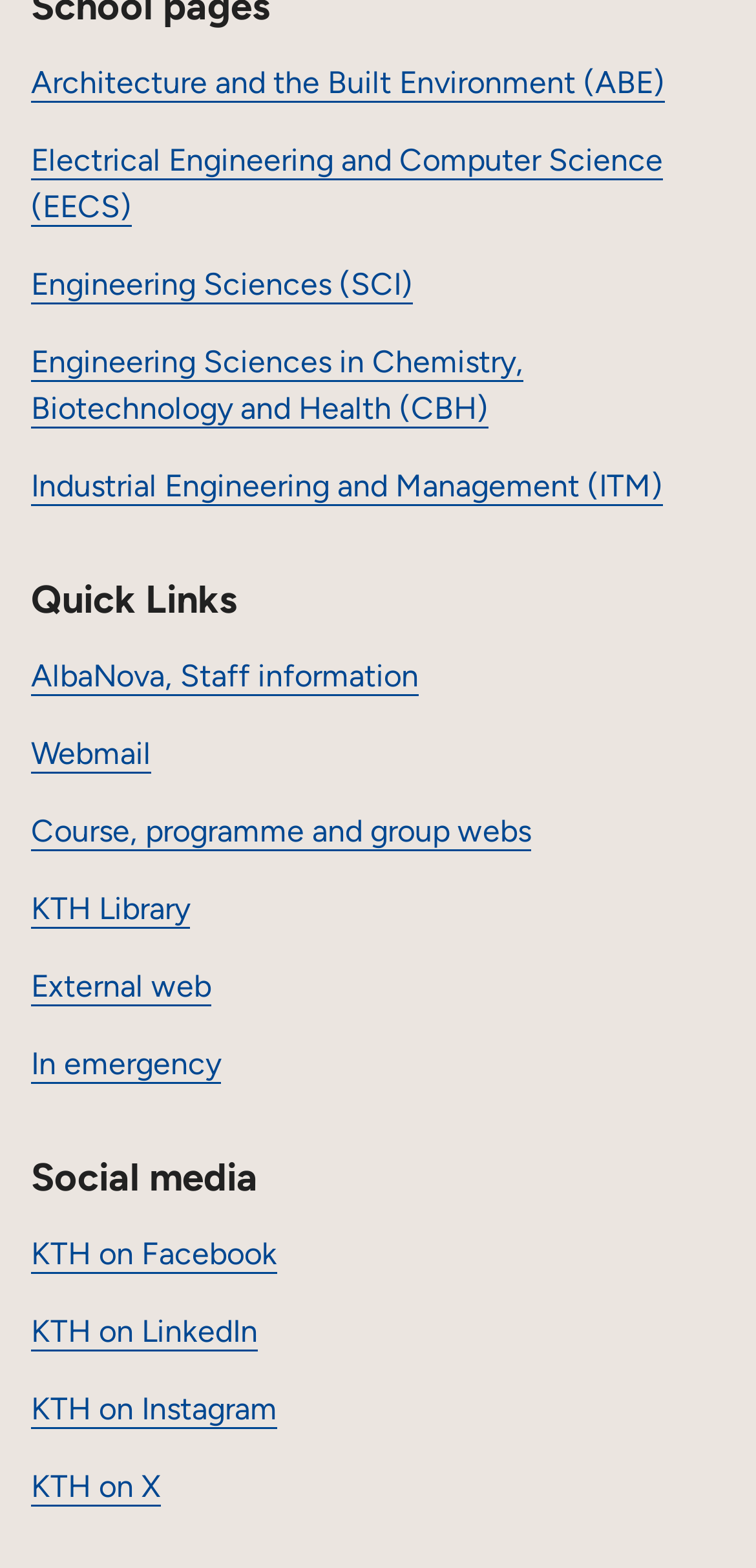Provide your answer in one word or a succinct phrase for the question: 
What is the second department listed?

Electrical Engineering and Computer Science (EECS)